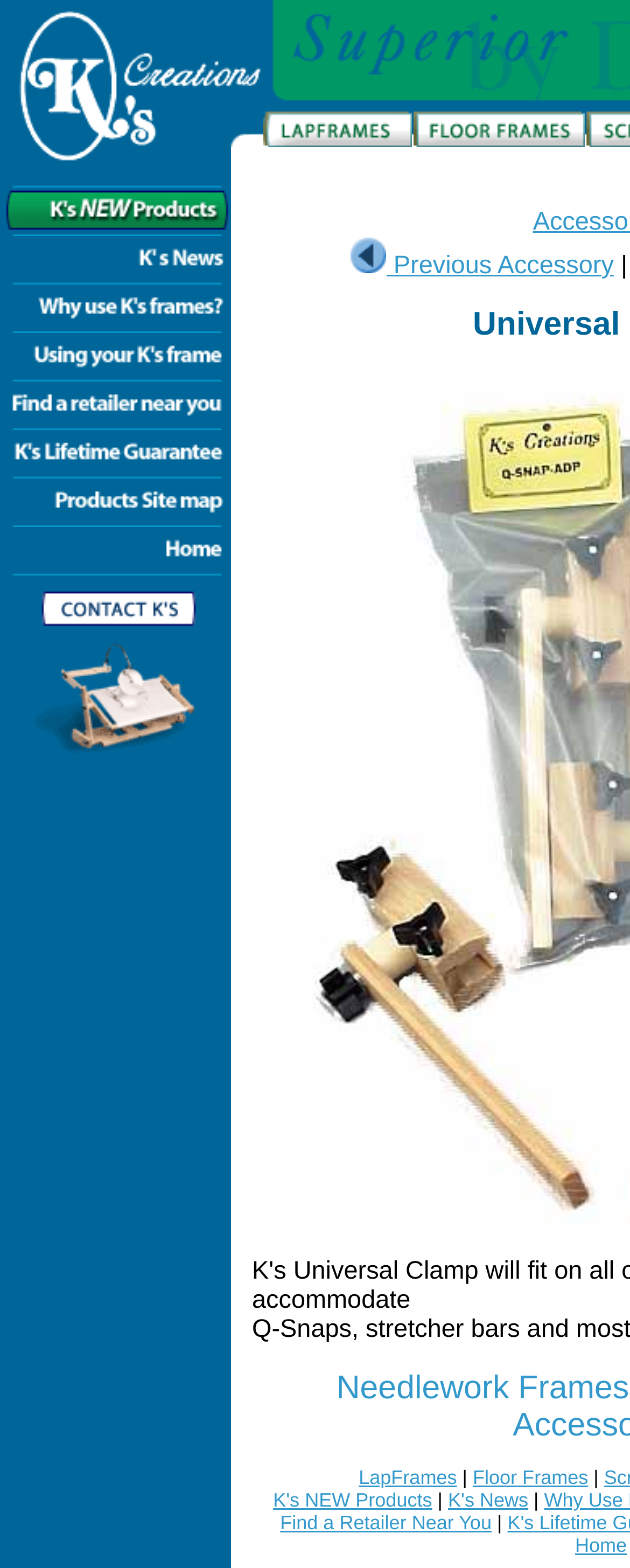Locate the bounding box coordinates of the clickable element to fulfill the following instruction: "Click the 'MAKE DONATION' button". Provide the coordinates as four float numbers between 0 and 1 in the format [left, top, right, bottom].

None